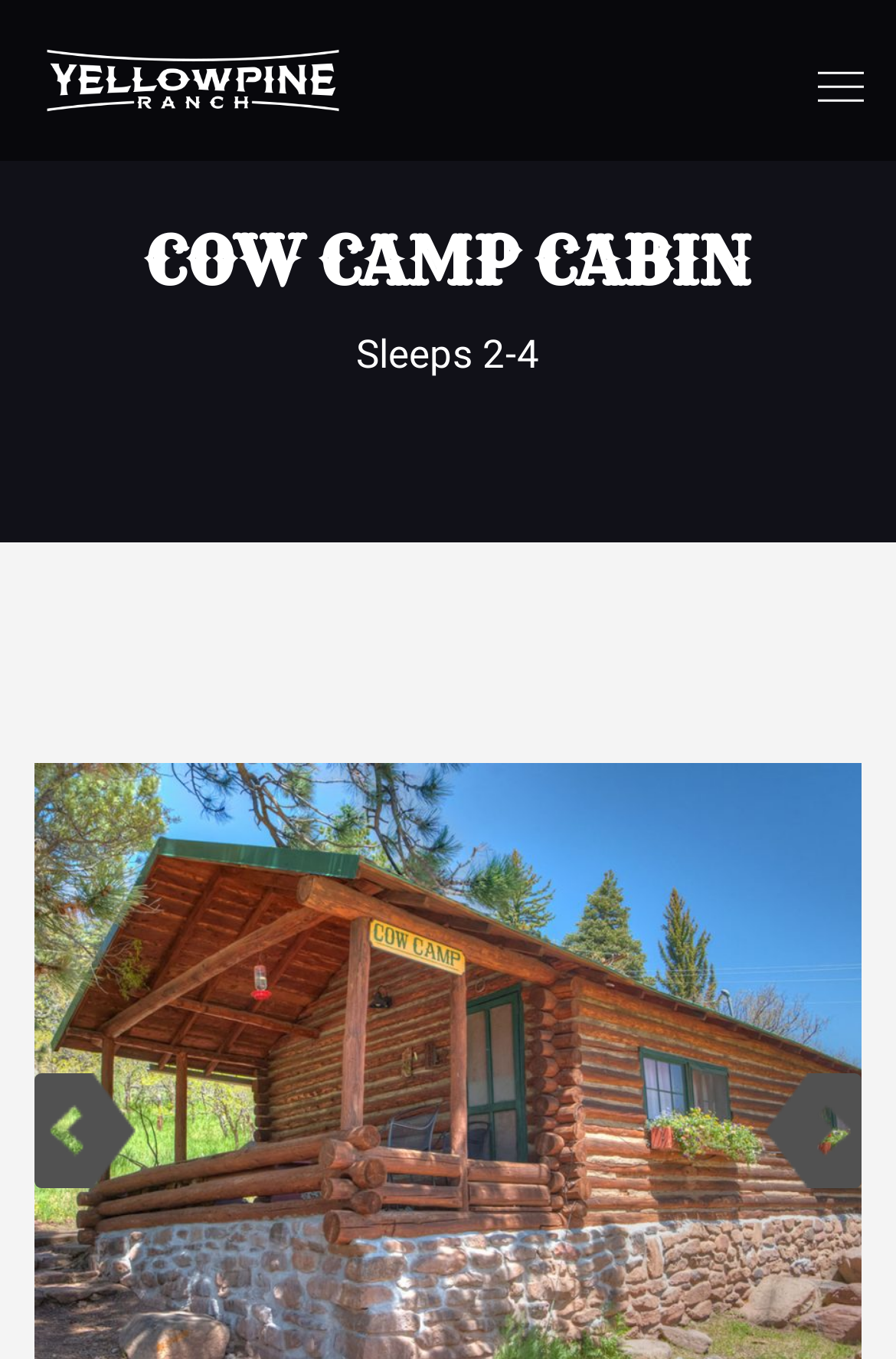Identify the bounding box coordinates for the UI element described as follows: "alt="hotel-xenia"". Ensure the coordinates are four float numbers between 0 and 1, formatted as [left, top, right, bottom].

[0.038, 0.027, 0.393, 0.091]